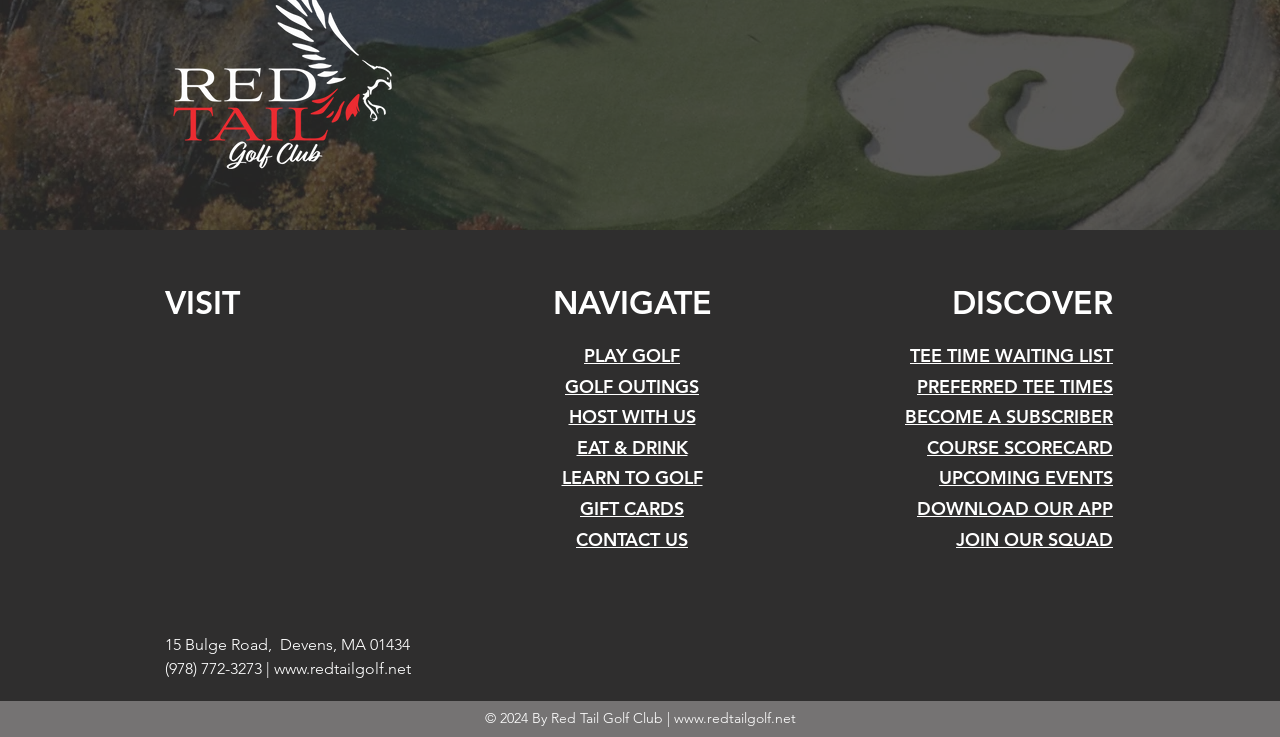Please provide a one-word or phrase answer to the question: 
What are the main navigation options on the webpage?

VISIT, NAVIGATE, DISCOVER